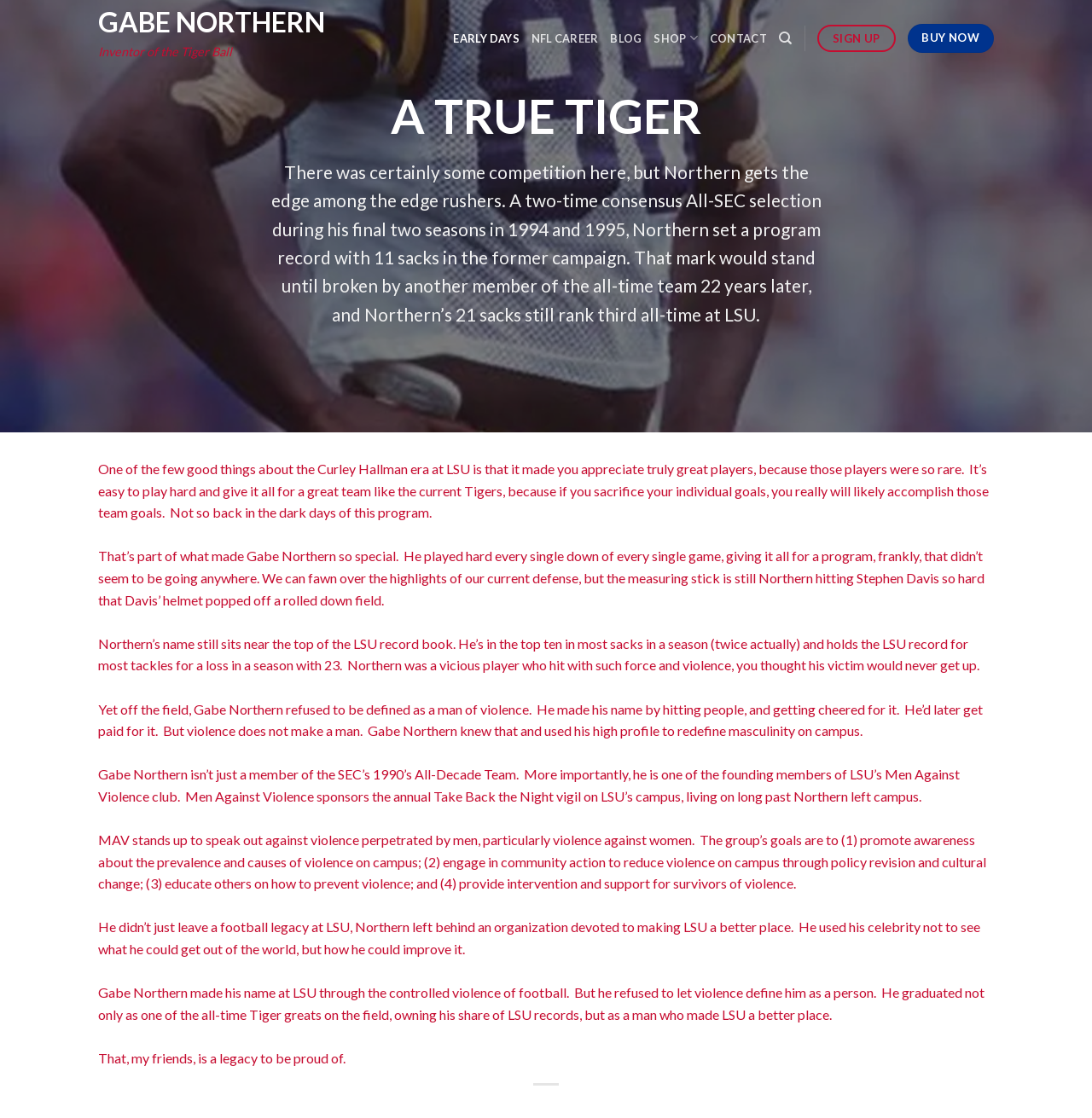Please identify the bounding box coordinates for the region that you need to click to follow this instruction: "Click on the 'EARLY DAYS' link".

[0.415, 0.019, 0.476, 0.05]